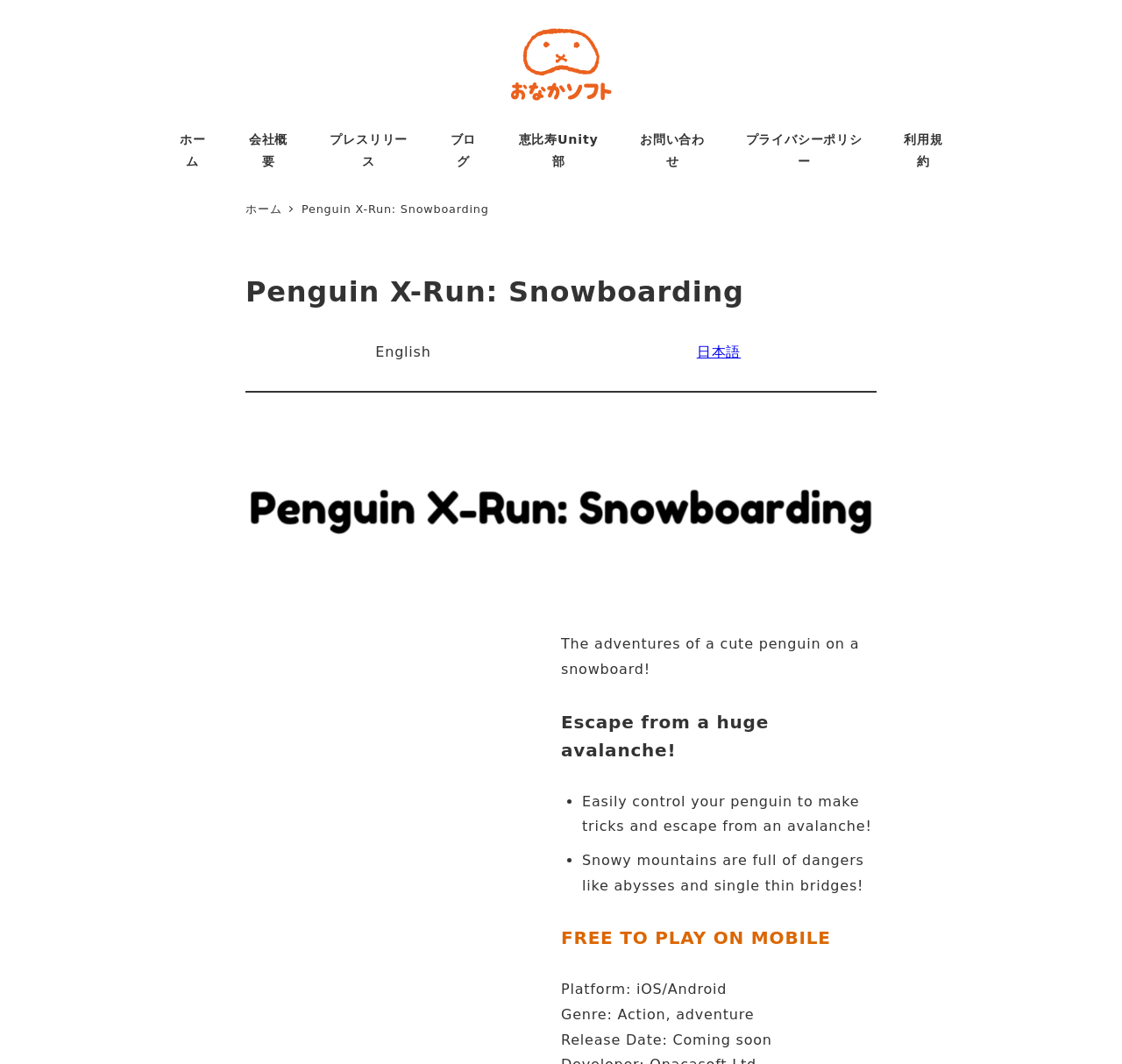Extract the primary header of the webpage and generate its text.

Penguin X-Run: Snowboarding